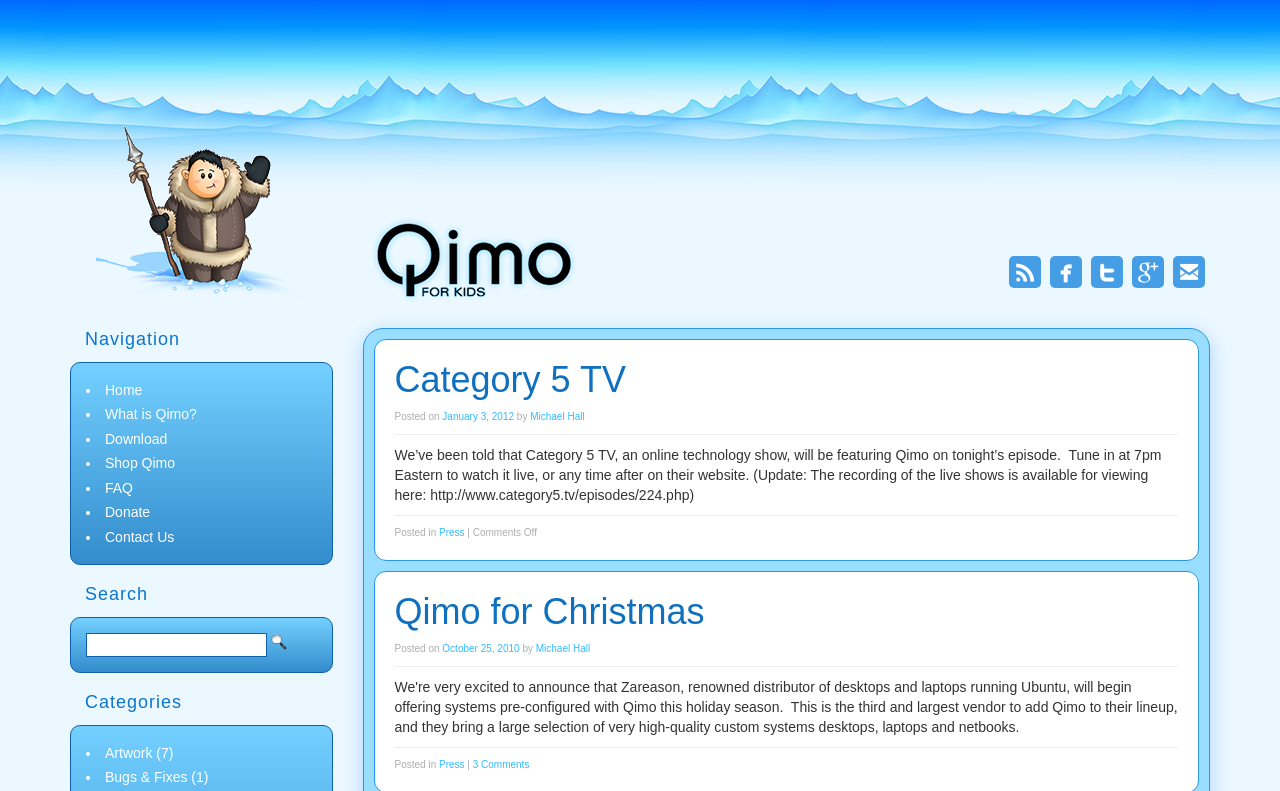Locate the bounding box coordinates of the clickable area to execute the instruction: "Search for something". Provide the coordinates as four float numbers between 0 and 1, represented as [left, top, right, bottom].

[0.067, 0.8, 0.209, 0.831]